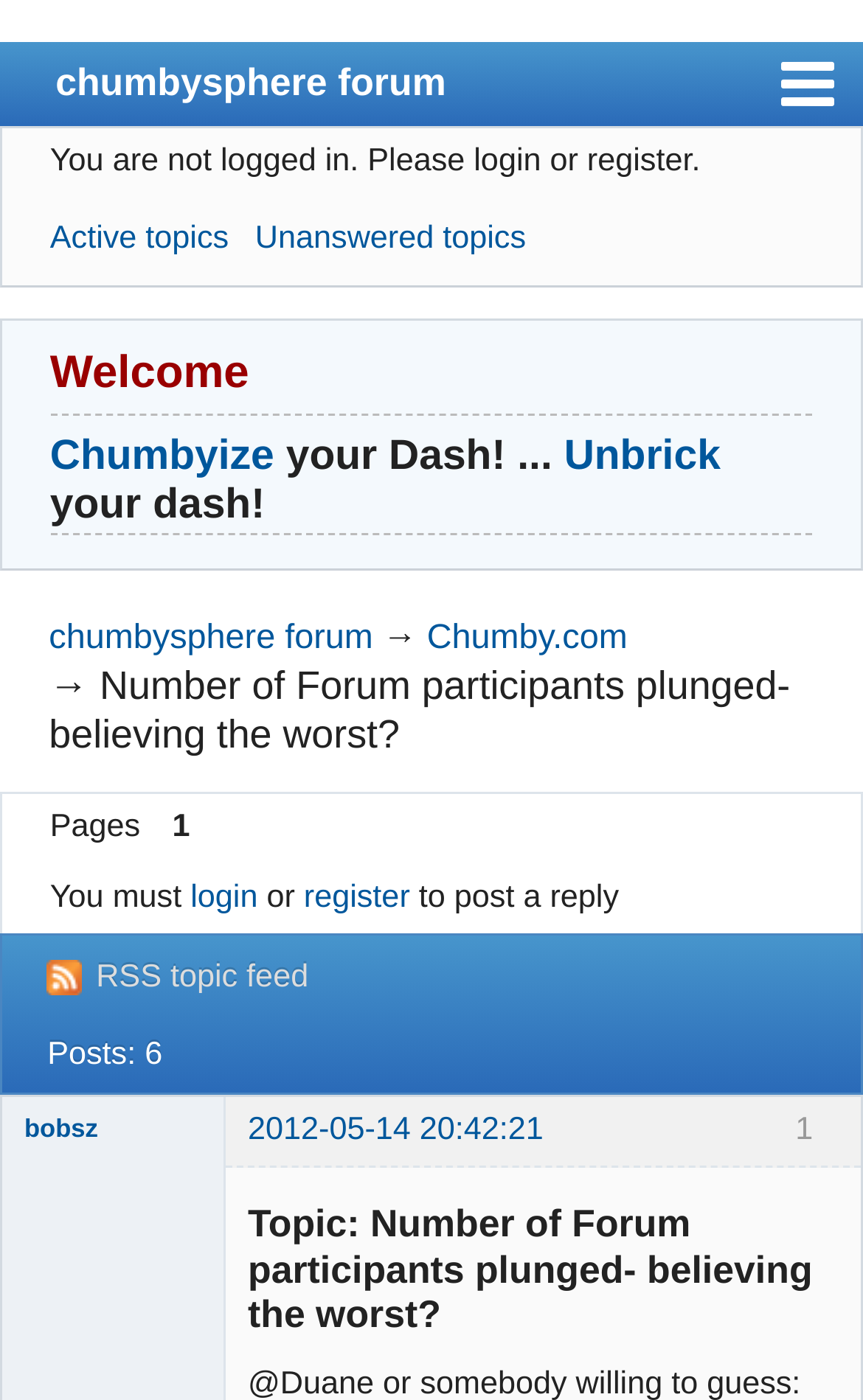Offer a comprehensive description of the webpage’s content and structure.

The webpage is a forum discussion page titled "Number of Forum participants plunged- believing the worst?" on the Chumby.com website. At the top, there is a navigation bar with several links, including "≡ chumbysphere forum", "Chumby Store", "wiki", "blog", "status", "IRC", "Index", "User list", "Rules", "Search", "Register", and "Login". Most of these links are hidden, indicating that they may be accessible through a dropdown menu or other interactive element.

Below the navigation bar, there is a notification stating "You are not logged in. Please login or register." This message is displayed prominently, suggesting that logging in or registering is a key action for users to take on this page.

The main content of the page is divided into several sections. The first section is a welcome message with a heading "Welcome" and a subheading "Chumbyize your Dash!... Unbrick your dash!" that contains two links, "Chumbyize" and "Unbrick". 

The next section appears to be a forum topic list, with a link to "Active topics" and "Unanswered topics". Below this, there is a heading "Number of Forum participants plunged- believing the worst?" which is the title of the current topic.

The main topic content is displayed below, with a heading "Posts: 6" indicating that there are six posts in this topic. The first post is displayed, with the username "bobsz" and a timestamp "2012-05-14 20:42:21". The post also contains an image and some text, including the username "Blue Buddy" and a status "Offline".

At the bottom of the page, there is a link to "RSS topic feed" and a notification stating "You must login or register to post a reply".